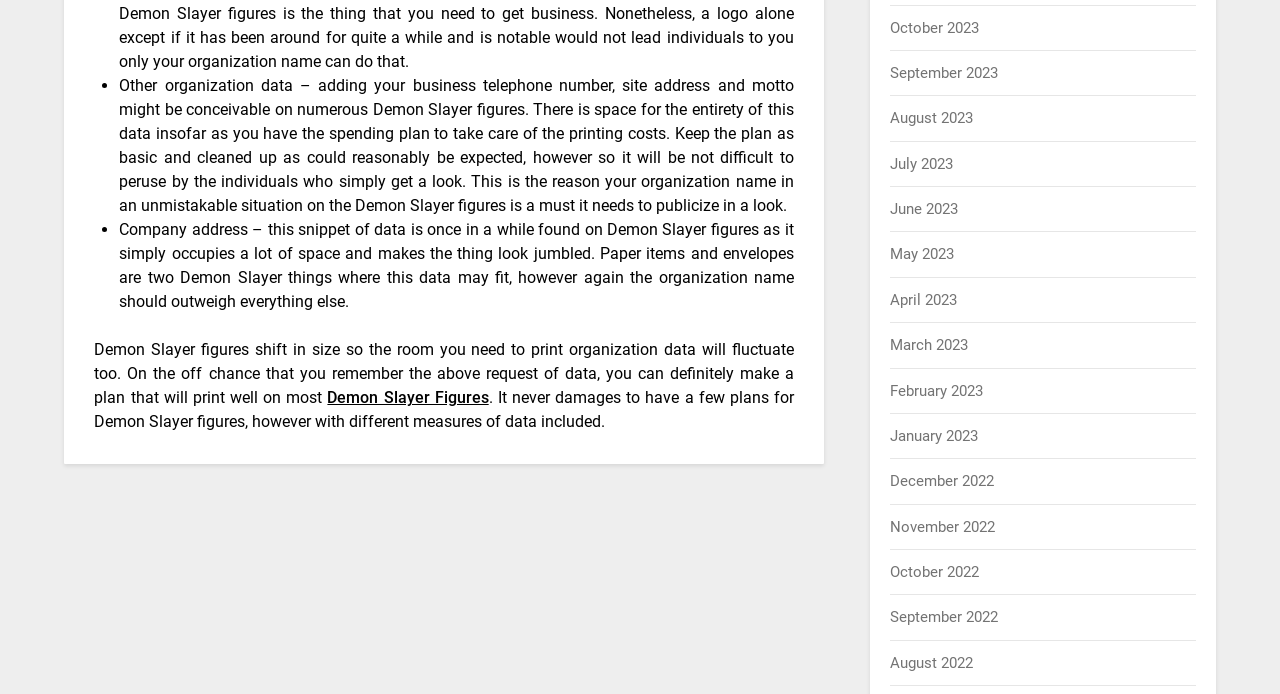Please determine the bounding box of the UI element that matches this description: February 2023. The coordinates should be given as (top-left x, top-left y, bottom-right x, bottom-right y), with all values between 0 and 1.

[0.696, 0.55, 0.768, 0.576]